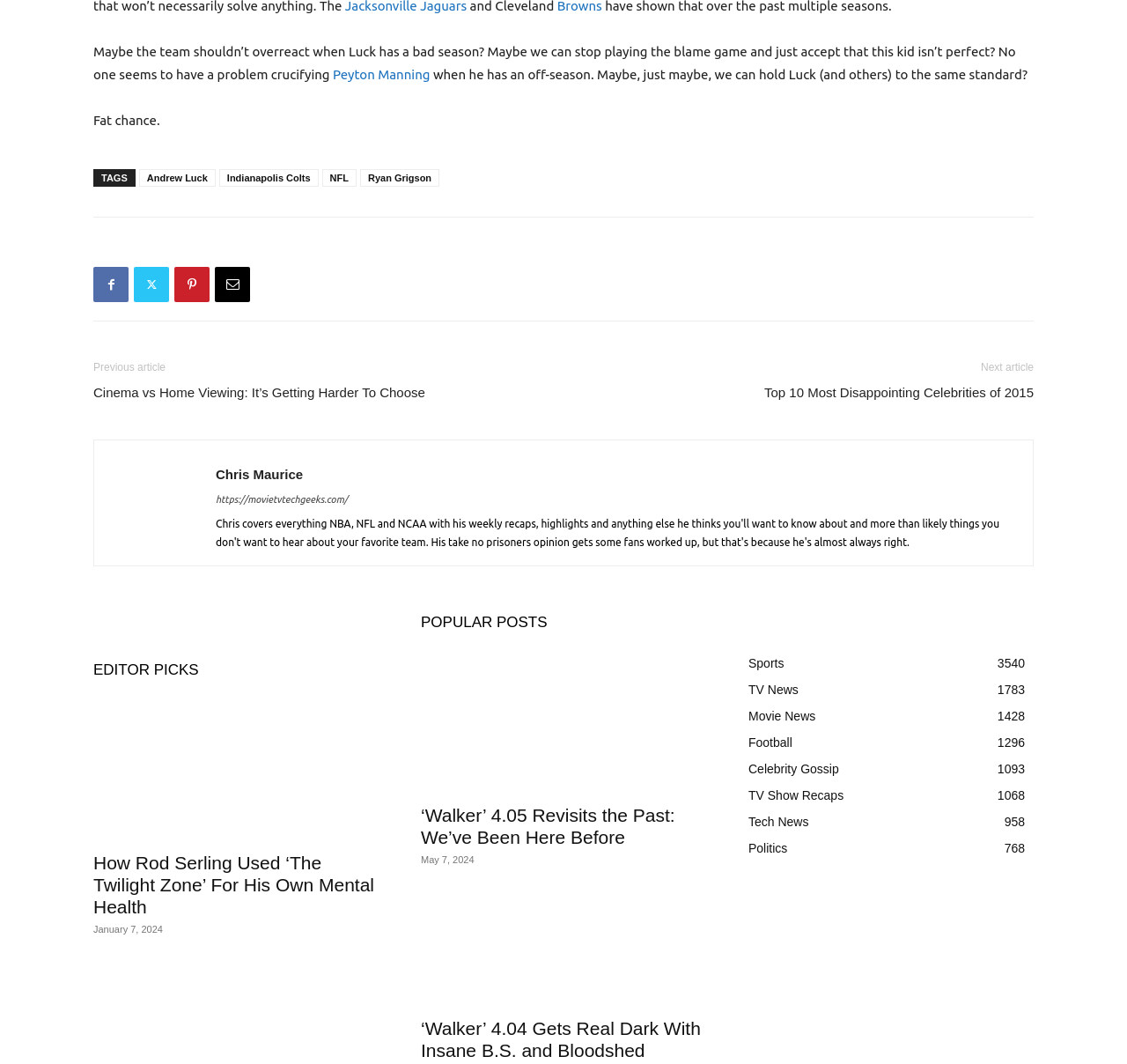Determine the bounding box coordinates for the area you should click to complete the following instruction: "Click on the link '‘Walker’ 4.05 Revisits the Past: We’ve Been Here Before'".

[0.373, 0.611, 0.627, 0.745]